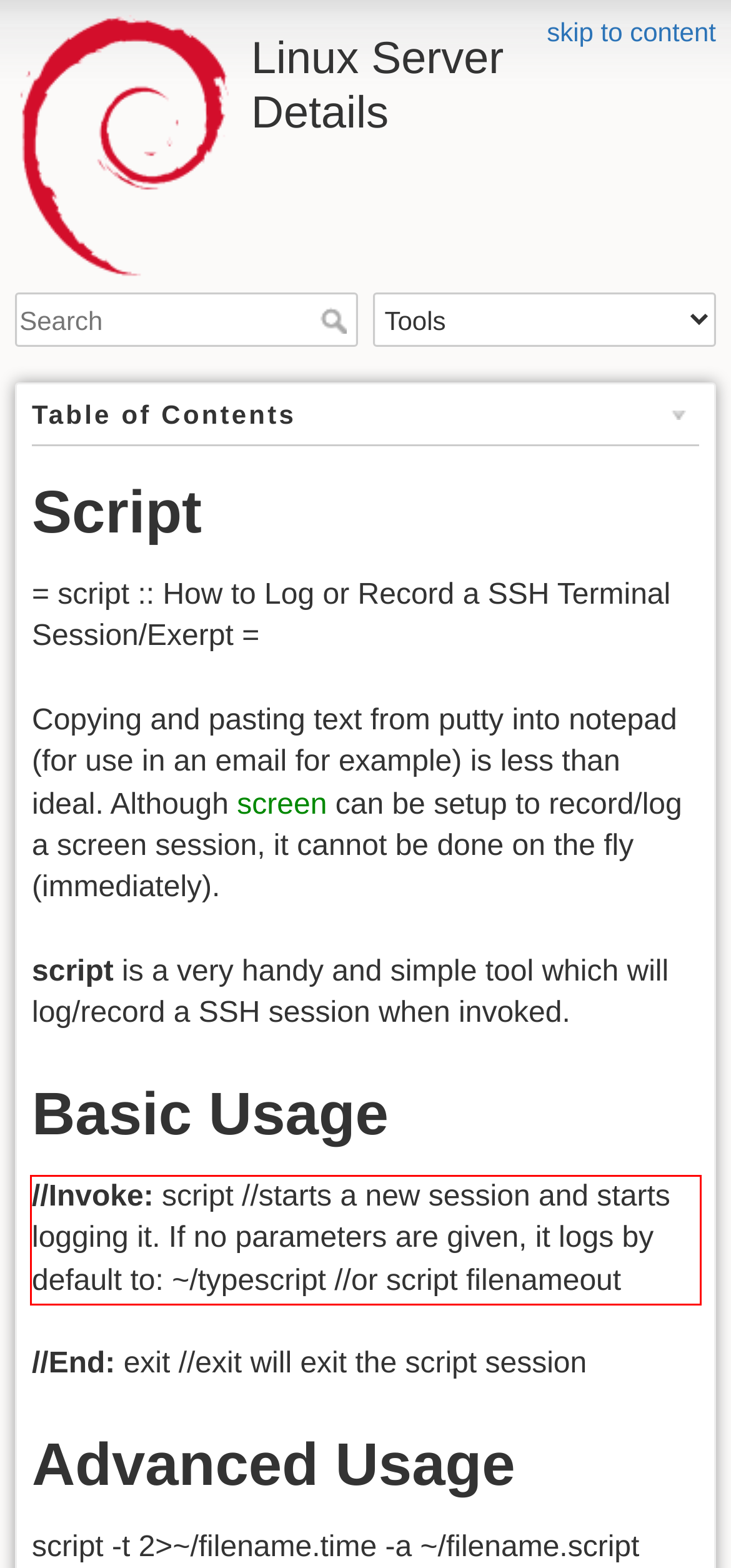Inspect the webpage screenshot that has a red bounding box and use OCR technology to read and display the text inside the red bounding box.

//Invoke: script //starts a new session and starts logging it. If no parameters are given, it logs by default to: ~/typescript //or script filenameout